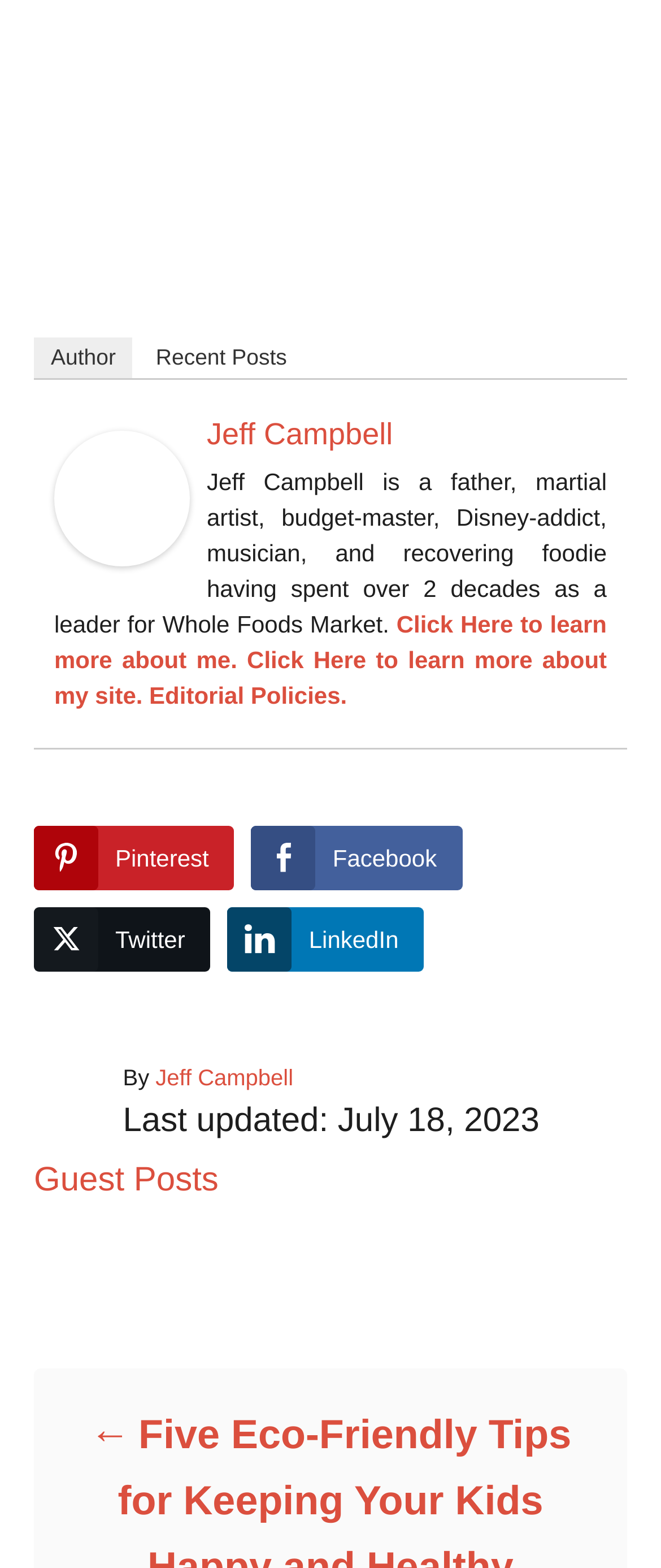What is the purpose of the buttons at the bottom?
Provide a detailed and extensive answer to the question.

The buttons at the bottom of the page, including 'Pinterest Share', 'Facebook Share', 'Twitter Share', and 'LinkedIn Share', are likely used for sharing the content of the webpage on various social media platforms.